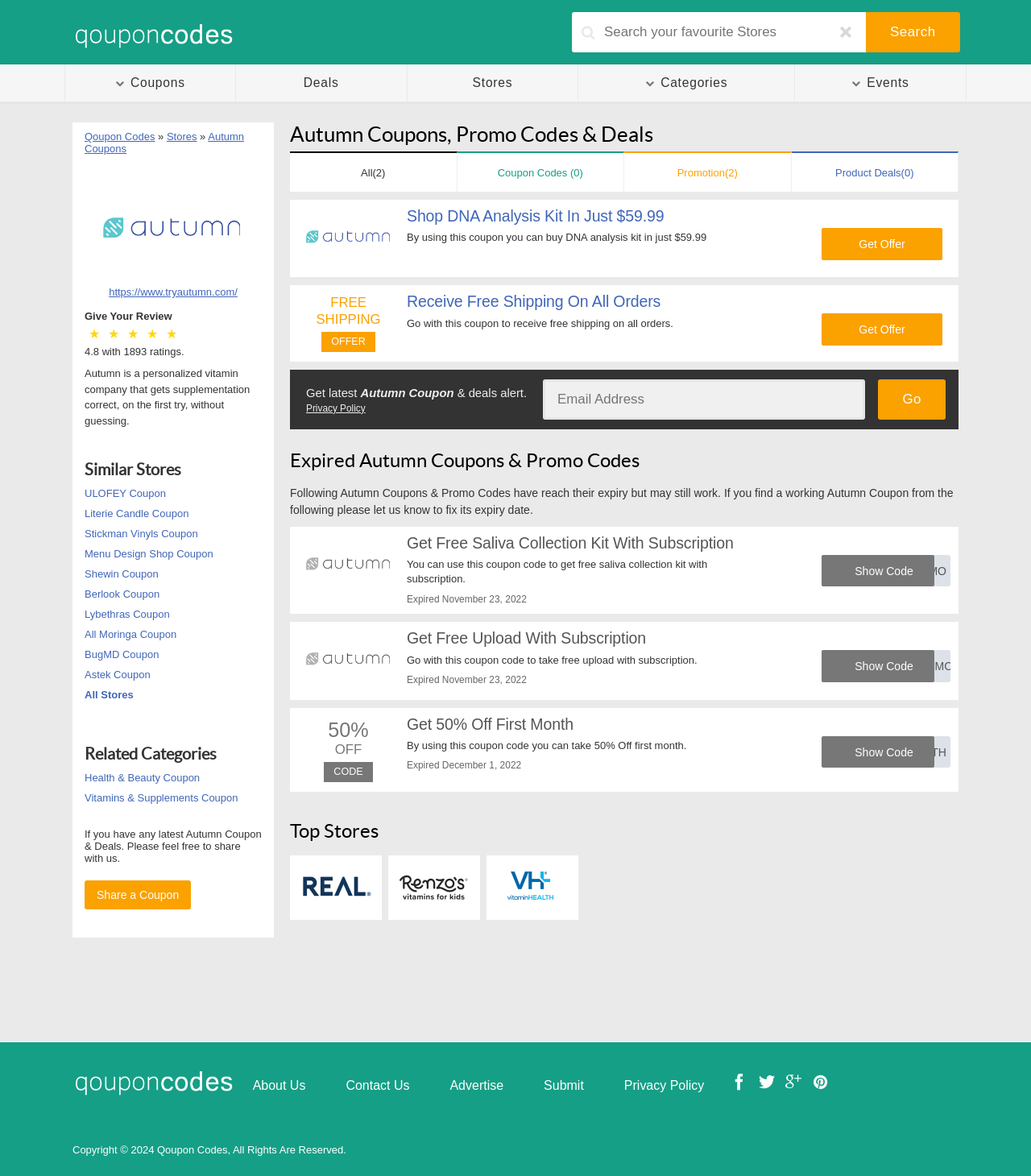Provide a one-word or one-phrase answer to the question:
What is the website's main purpose?

Provide Autumn coupons and promo codes